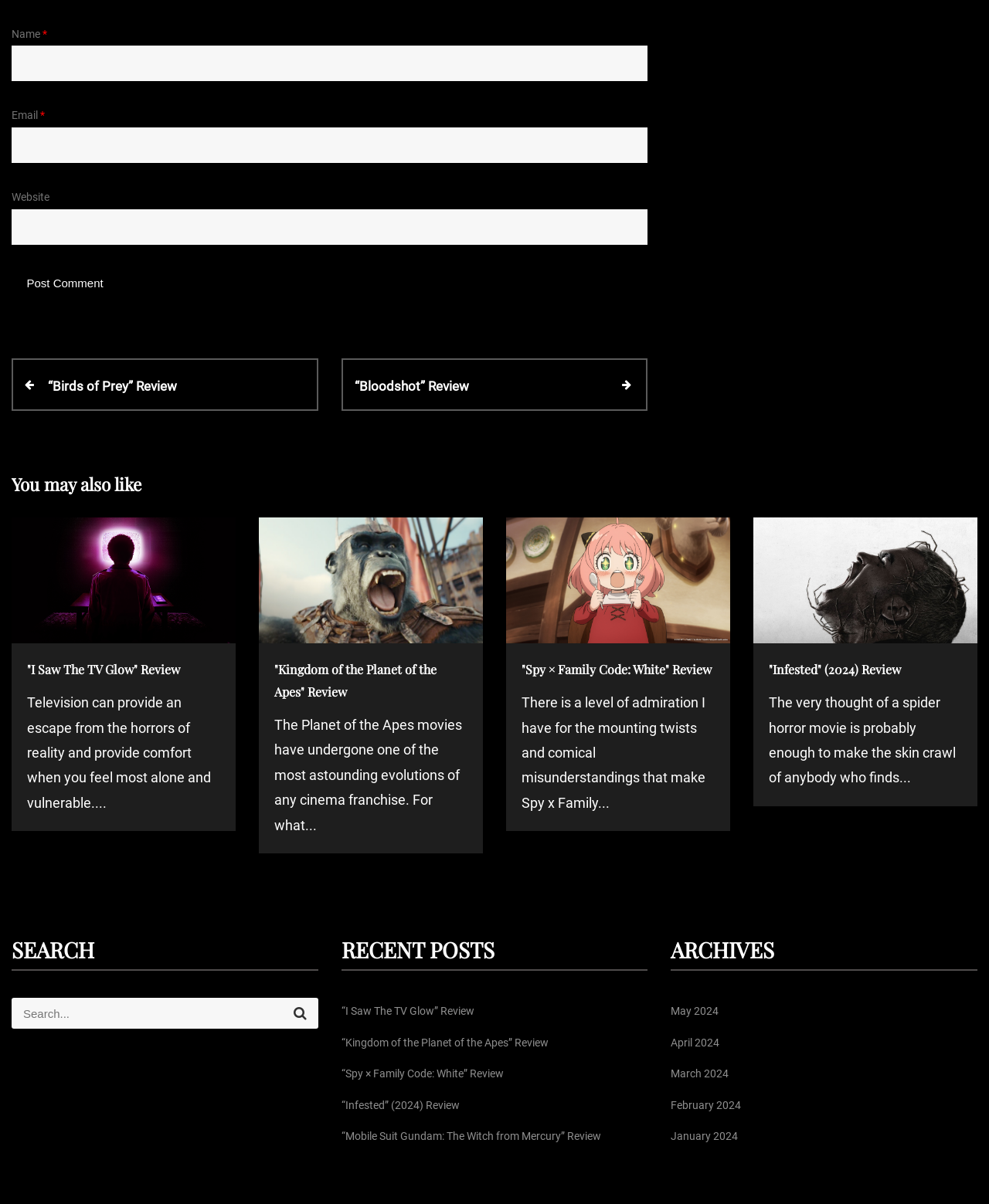Pinpoint the bounding box coordinates of the clickable element to carry out the following instruction: "Search for something."

[0.012, 0.829, 0.322, 0.855]